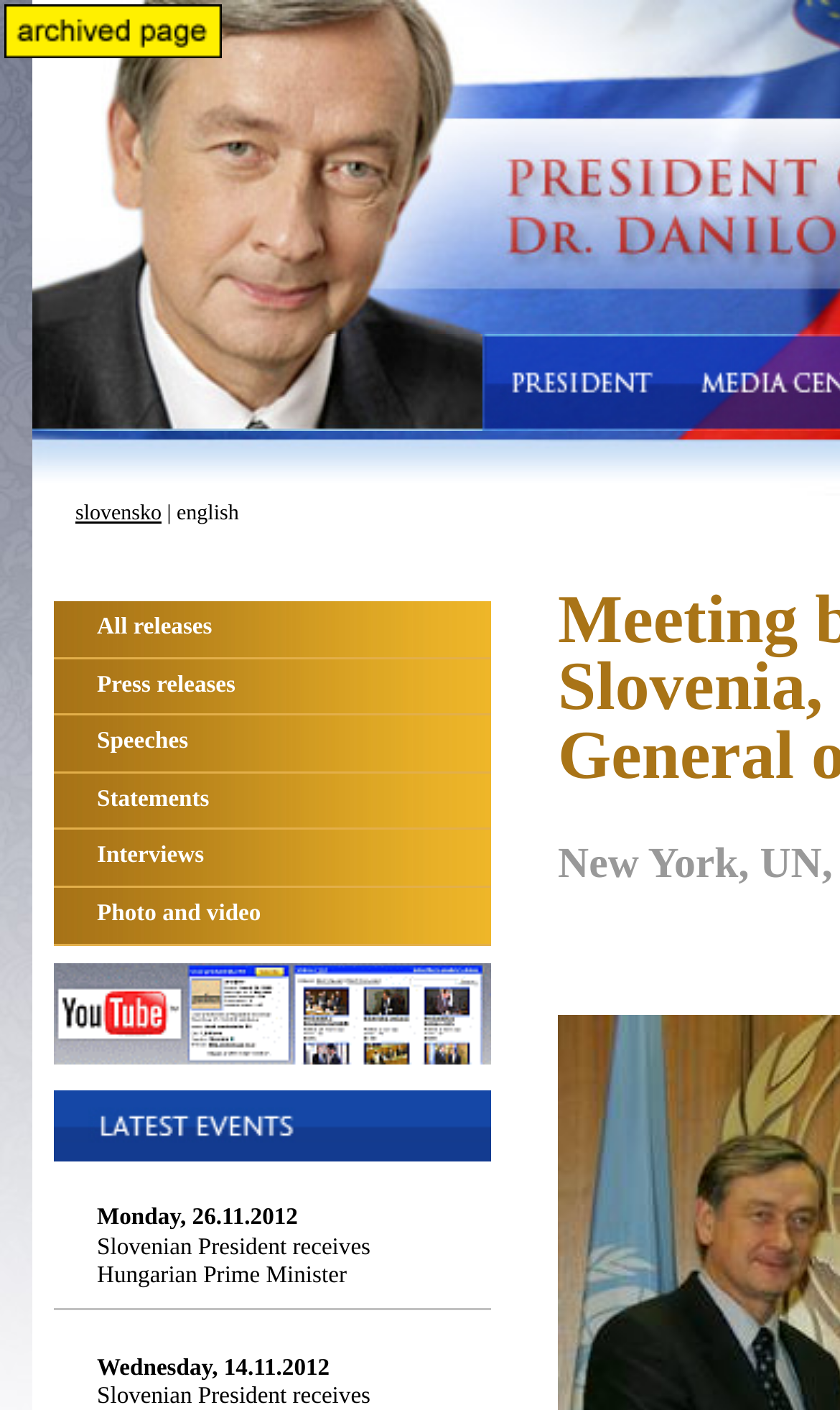Construct a thorough caption encompassing all aspects of the webpage.

The webpage is about the President of the Republic of Slovenia, featuring a meeting between the President, Dr. Danilo Türk, and the Secretary-General of the United Nations, Mr. Ban Ki-Moon. 

At the top-left corner, there is a small image indicating that the page is archived. Below it, there is a link to the president's page, accompanied by a small image of the president. 

To the right of the archived page image, there are language options, with a link to a Slovenian version and a static text indicating the option to switch to English. 

On the left side of the page, there is a menu with several links, including 'All releases', 'Press releases', 'Speeches', 'Statements', 'Interviews', and 'Photo and video'. Below this menu, there is a link to the YouTube Channel, accompanied by a small image, and another image showing the latest events. 

Further down, there is a news article or press release titled 'Monday, 26.11.2012 Slovenian President receives Hungarian Prime Minister', which is likely the main content of the page.